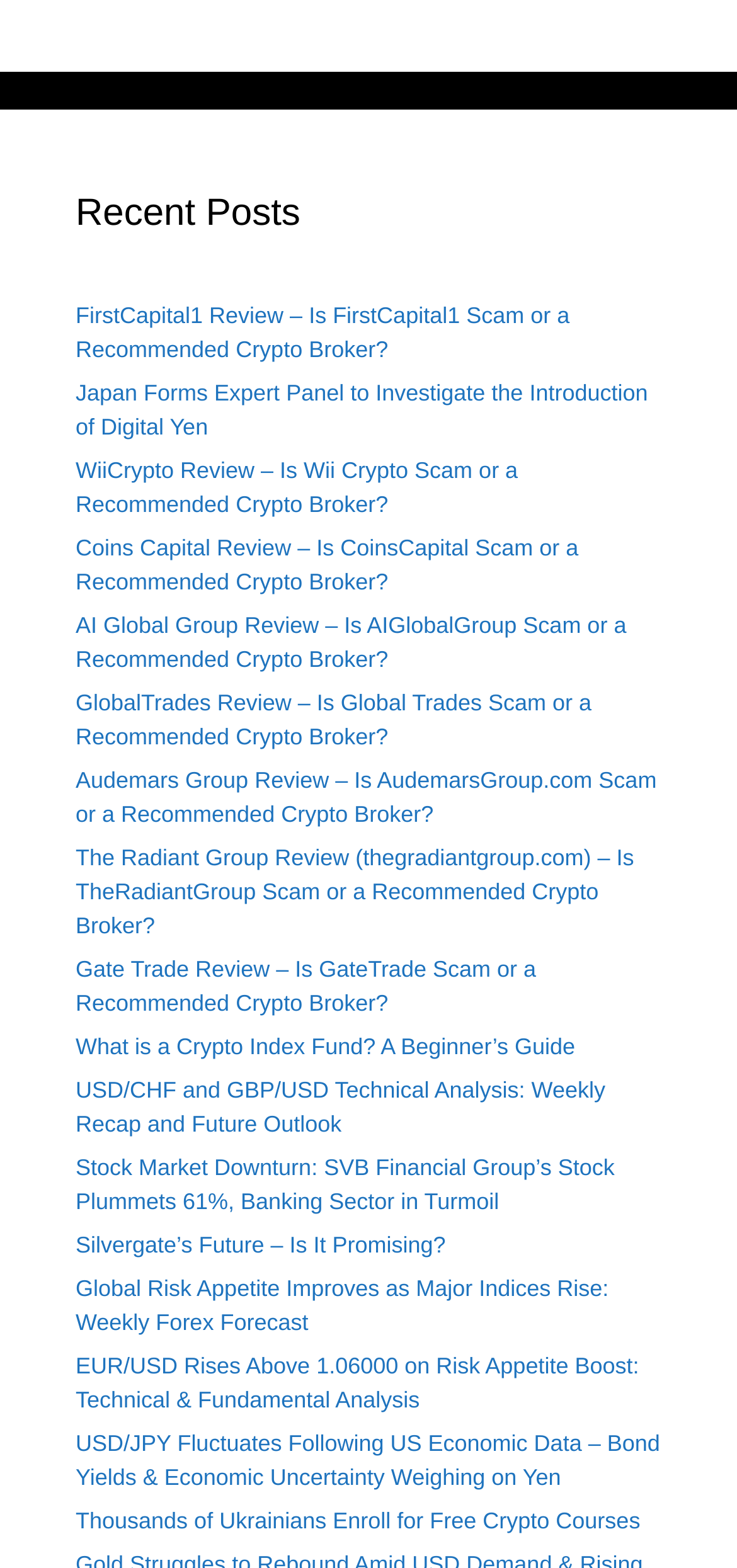Please find and report the bounding box coordinates of the element to click in order to perform the following action: "Learn about the introduction of Digital Yen in Japan". The coordinates should be expressed as four float numbers between 0 and 1, in the format [left, top, right, bottom].

[0.103, 0.242, 0.879, 0.281]